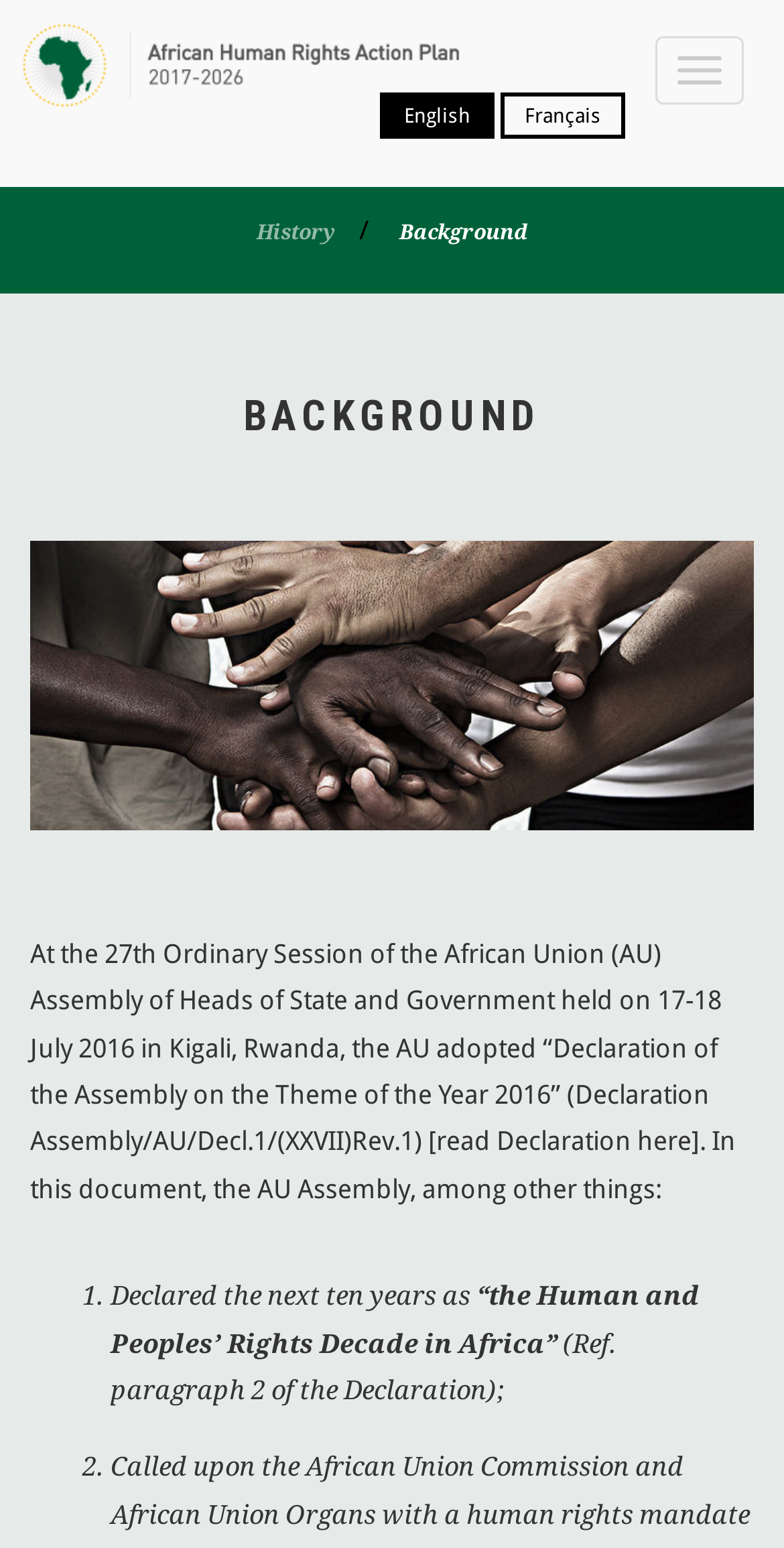Identify the coordinates of the bounding box for the element described below: "History". Return the coordinates as four float numbers between 0 and 1: [left, top, right, bottom].

[0.296, 0.129, 0.458, 0.174]